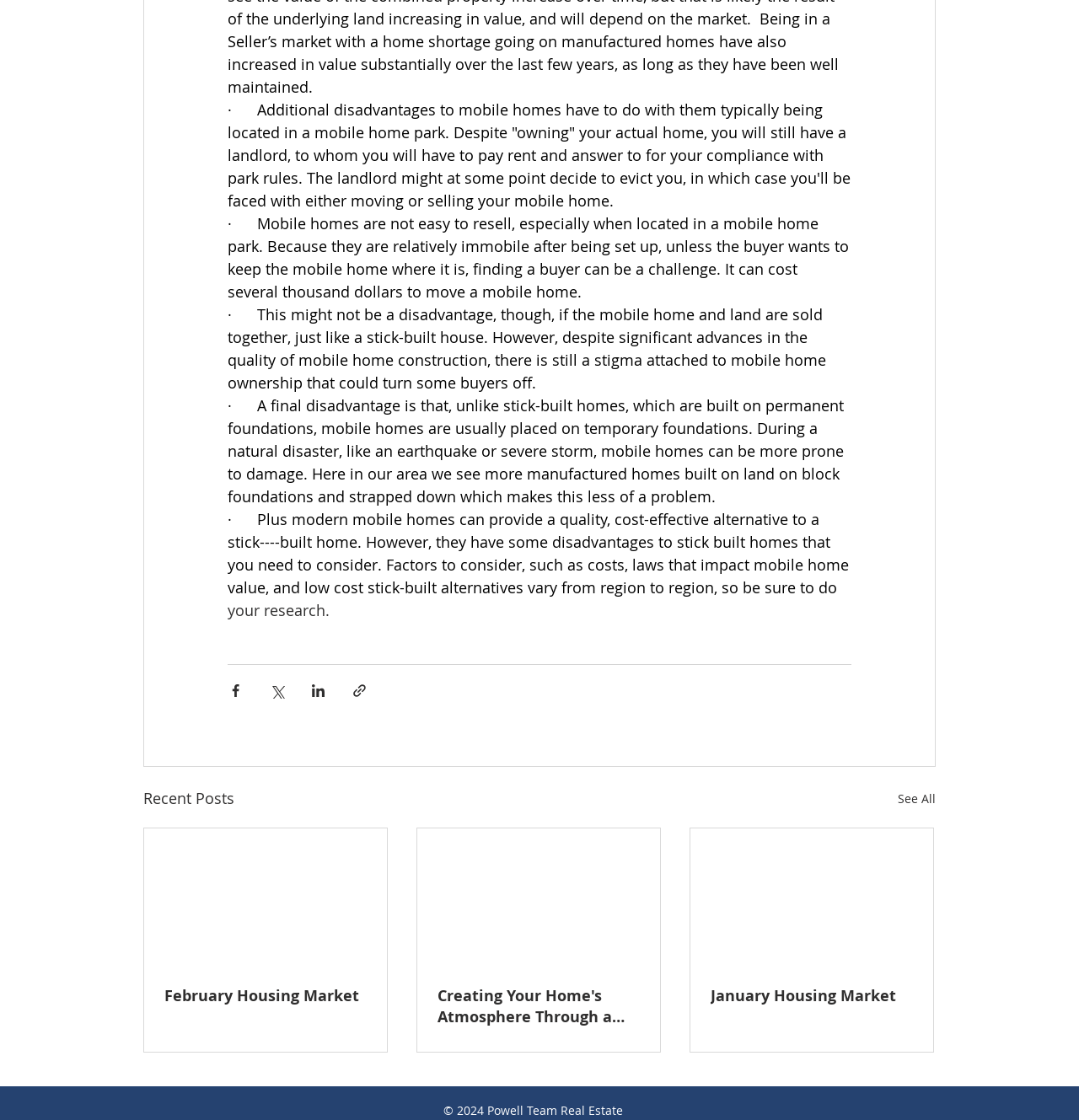Identify the bounding box coordinates of the section that should be clicked to achieve the task described: "Read the article about February Housing Market".

[0.152, 0.88, 0.34, 0.898]